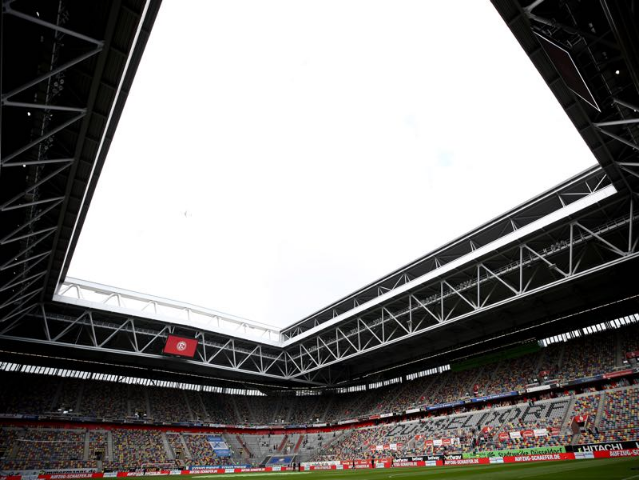Give a detailed account of the visual content in the image.

The photograph captures the interior view of the Merkur Spiel-Arena in Düsseldorf, Germany, showcasing its modern architectural design. The image reveals a striking perspective from below the stadium's rafters, with a wide-open sky visible above. The vast seating area is partially visible, hinting at the energy and excitement usually found during events. This arena is known for hosting significant matches, including the UEFA Europa League semifinal between Inter Milan and Shakhtar Donetsk, highlighting its prominence in international football. As the teams prepare to face off, the atmosphere is charged with anticipation for this high-stakes showdown.